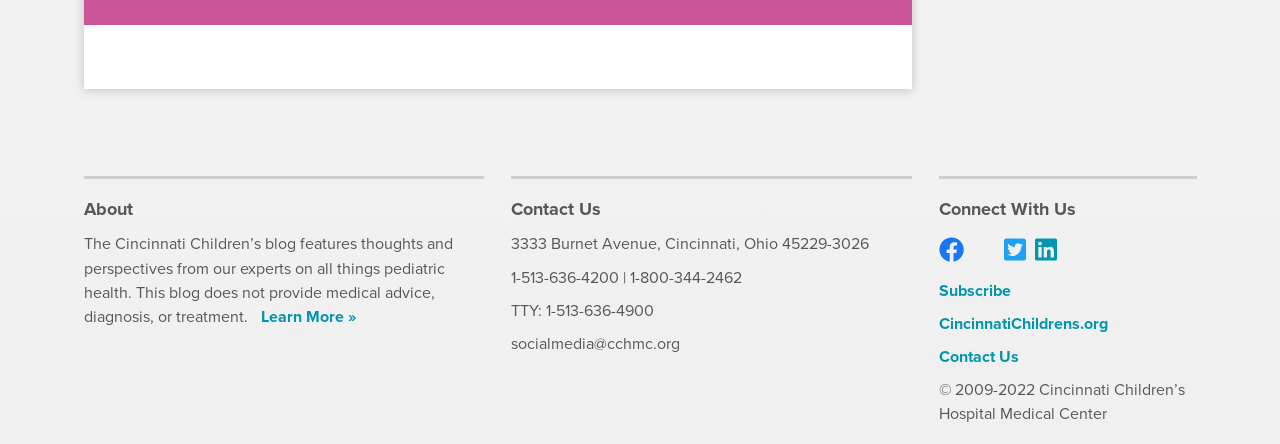Identify the bounding box coordinates for the element that needs to be clicked to fulfill this instruction: "Enter a comment". Provide the coordinates in the format of four float numbers between 0 and 1: [left, top, right, bottom].

[0.085, 0.177, 0.693, 0.628]